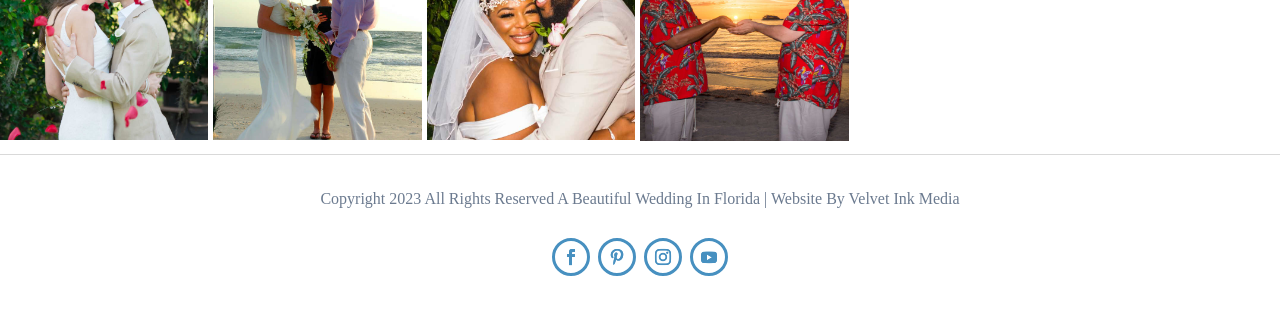Identify the bounding box of the HTML element described as: "Website By Velvet Ink Media".

[0.602, 0.568, 0.75, 0.618]